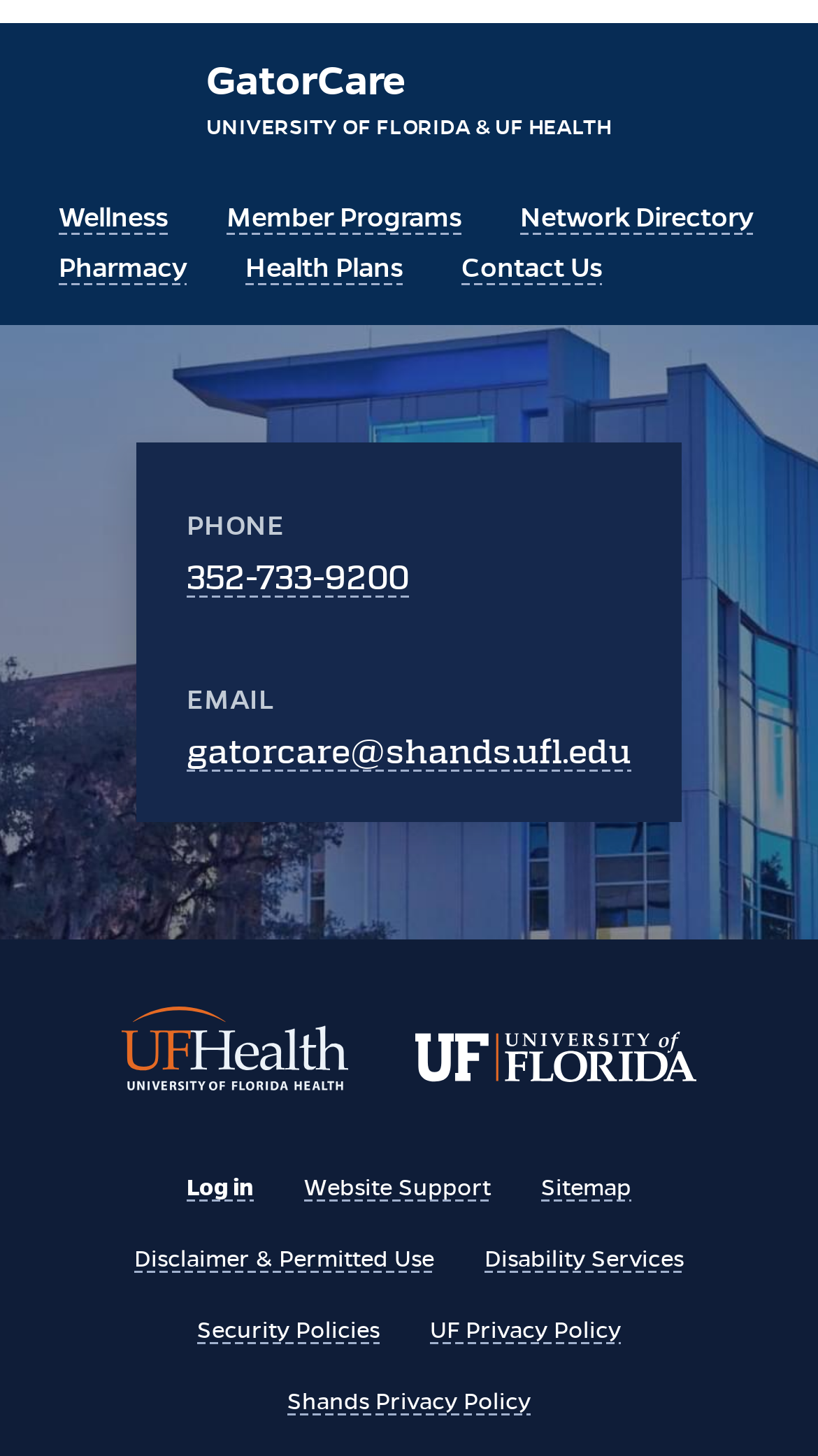What is the email address to contact?
Provide a thorough and detailed answer to the question.

The answer can be found by looking at the description list section, where the term 'EMAIL' is listed with a corresponding detail 'gatorcare@shands.ufl.edu', which is a link.